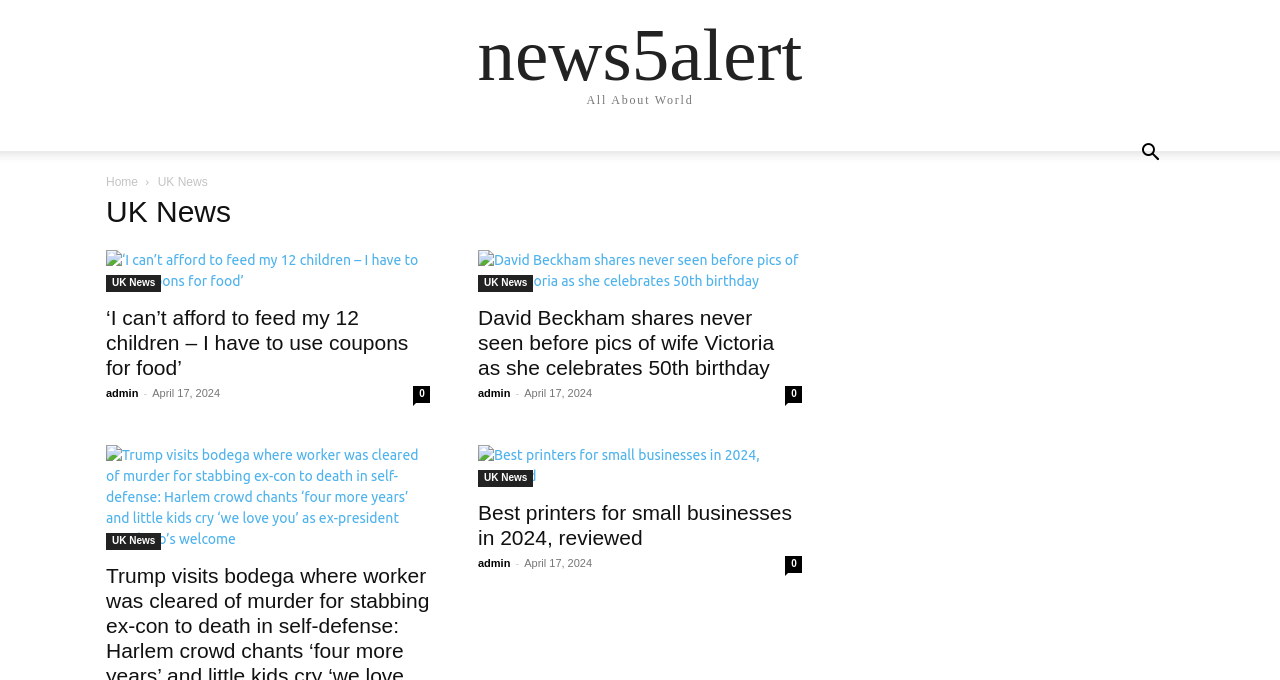Can you show the bounding box coordinates of the region to click on to complete the task described in the instruction: "Search for news"?

[0.88, 0.216, 0.917, 0.24]